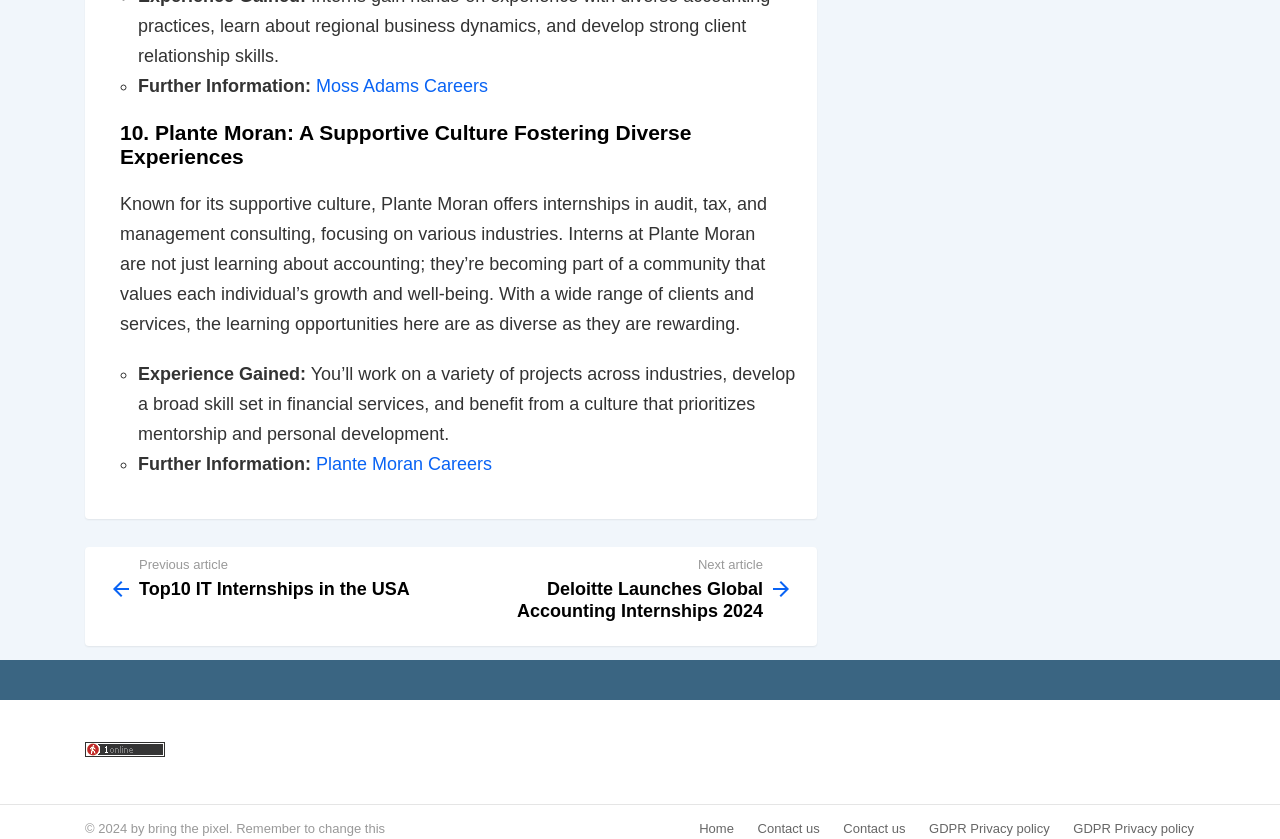Please specify the bounding box coordinates of the region to click in order to perform the following instruction: "Click on Plante Moran Careers".

[0.247, 0.541, 0.384, 0.564]